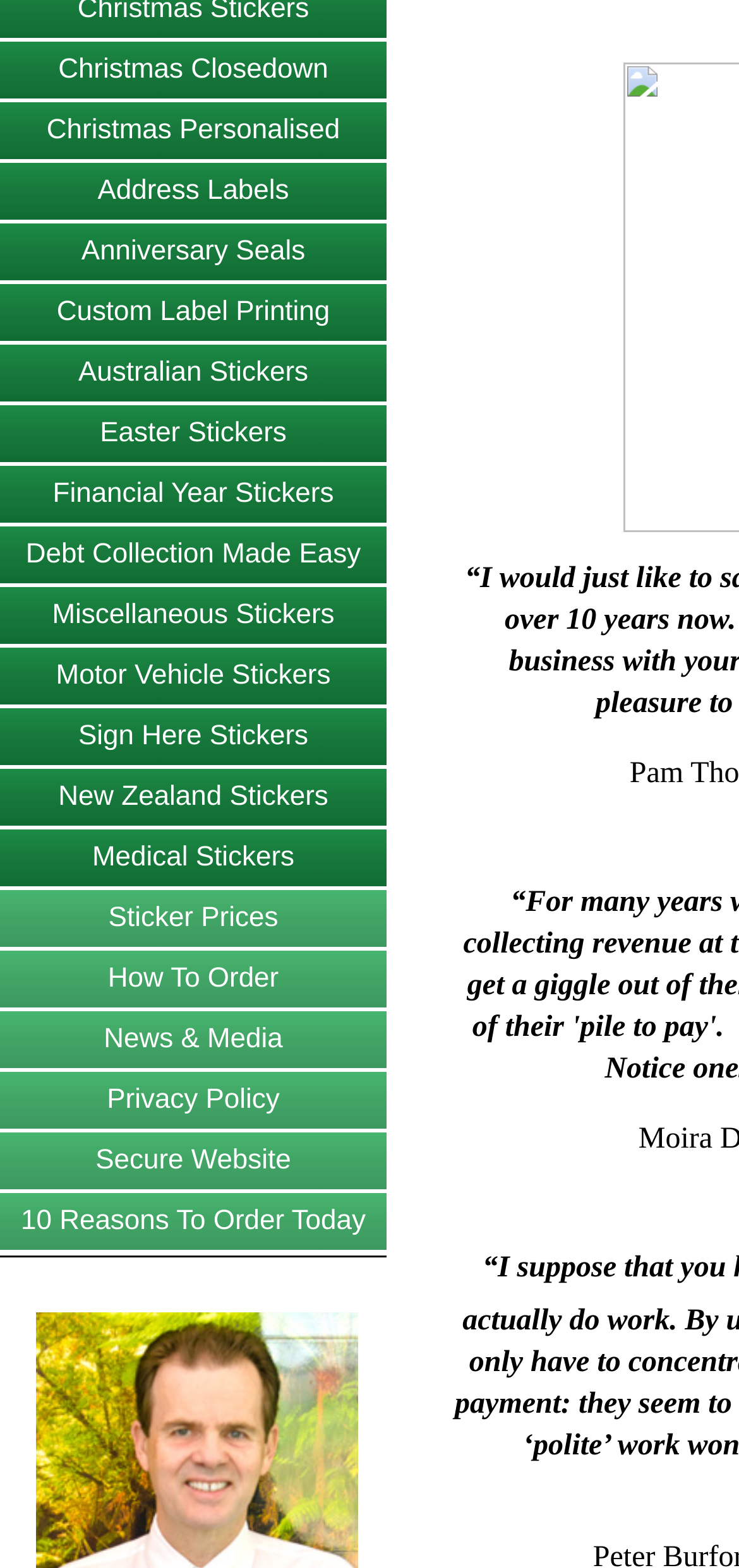From the webpage screenshot, predict the bounding box of the UI element that matches this description: "Debt Collection Made Easy".

[0.035, 0.344, 0.488, 0.364]